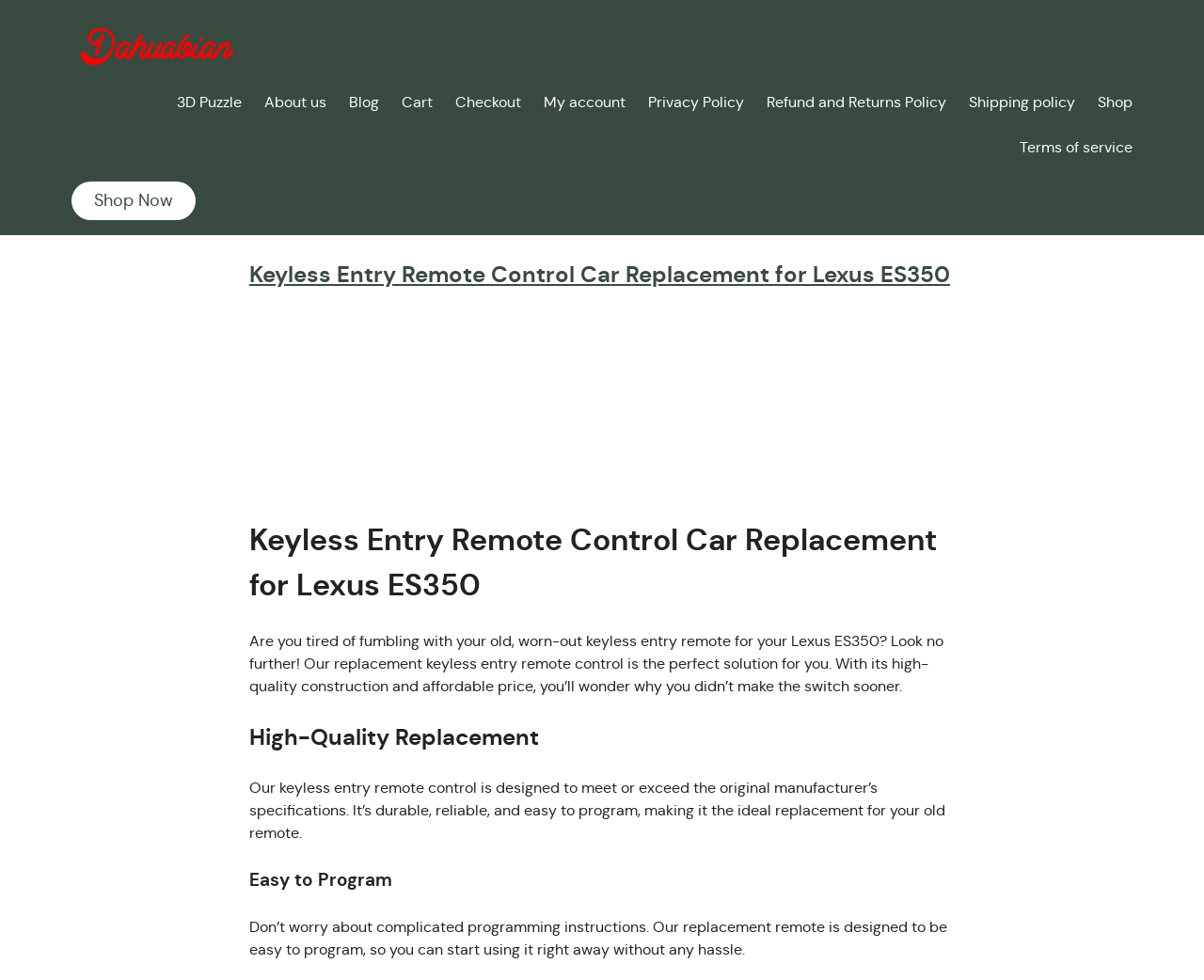Use the information in the screenshot to answer the question comprehensively: What is the purpose of the replacement remote?

From the StaticText 'Are you tired of fumbling with your old, worn-out keyless entry remote for your Lexus ES350? Look no further! Our replacement keyless entry remote control is the perfect solution for you.', we can infer that the purpose of the replacement remote is to replace the old keyless entry remote.